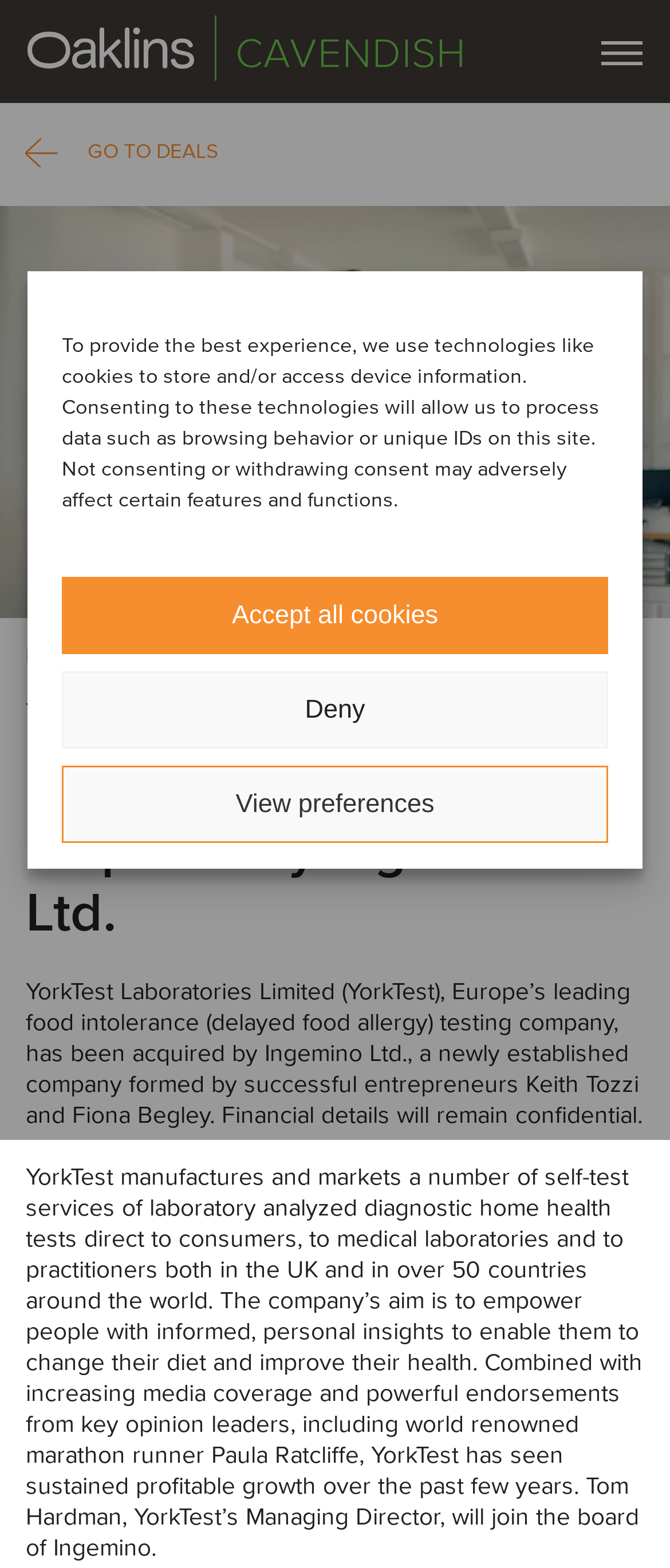Given the webpage screenshot, identify the bounding box of the UI element that matches this description: "Accept all cookies".

[0.092, 0.368, 0.908, 0.417]